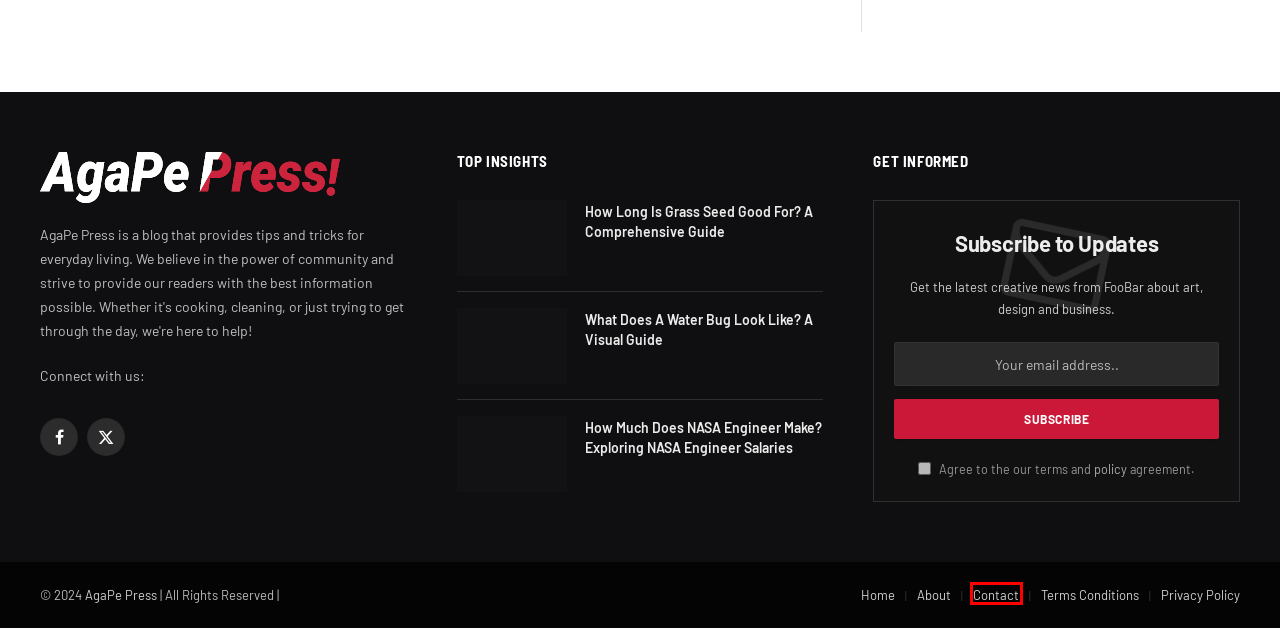Analyze the given webpage screenshot and identify the UI element within the red bounding box. Select the webpage description that best matches what you expect the new webpage to look like after clicking the element. Here are the candidates:
A. Health Archives - AgaPe Press
B. Why Does Navy Have NASA Uniforms? Sustainability And Style  - AgaPe Press
C. Privacy Policy - AgaPe Press
D. About - AgaPe Press
E. Terms Conditions - AgaPe Press
F. Contact - AgaPe Press
G. AgaPe Press - A Magazine That Helps People
H. Can Cps Take My Child For Living In A Hotel? Ultimate Guide

F